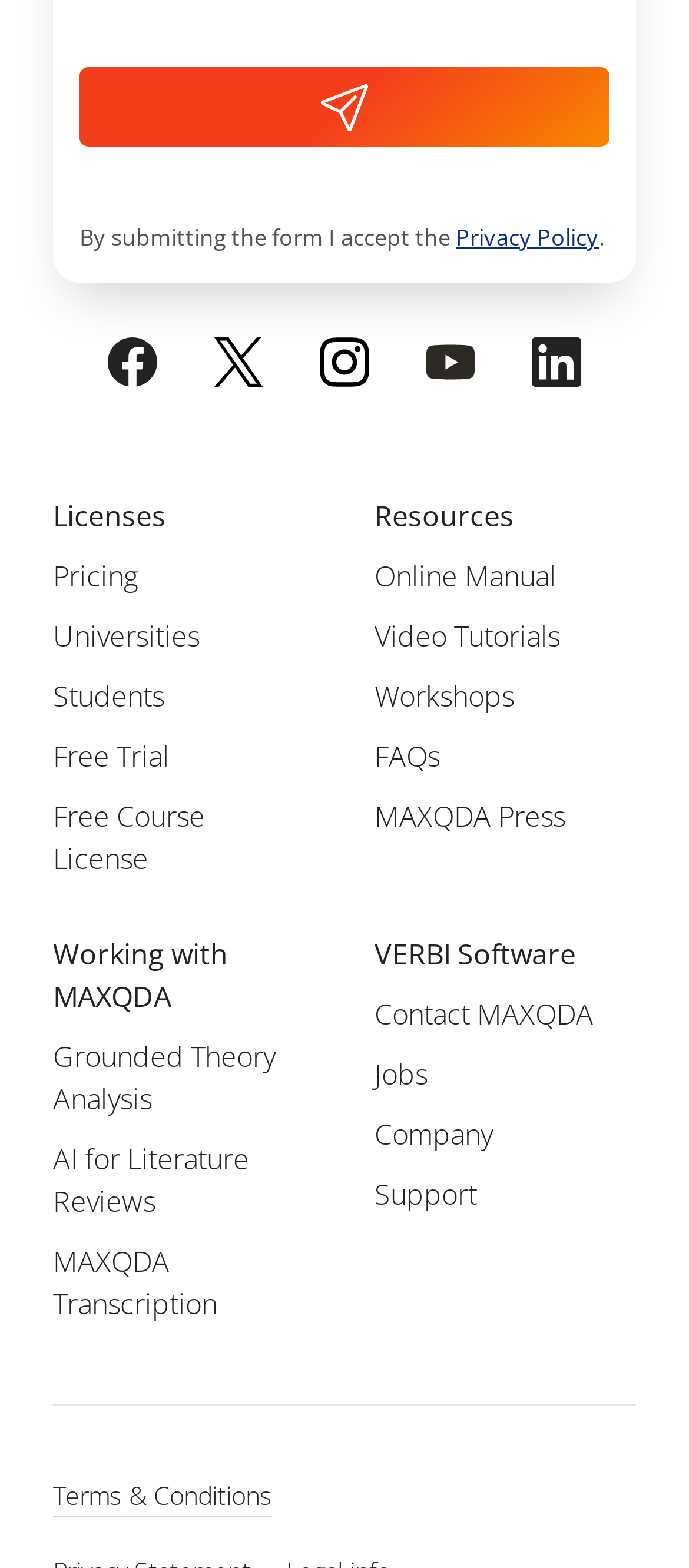Please answer the following query using a single word or phrase: 
What type of content is available in the 'Resources' section?

Manual, tutorials, and workshops